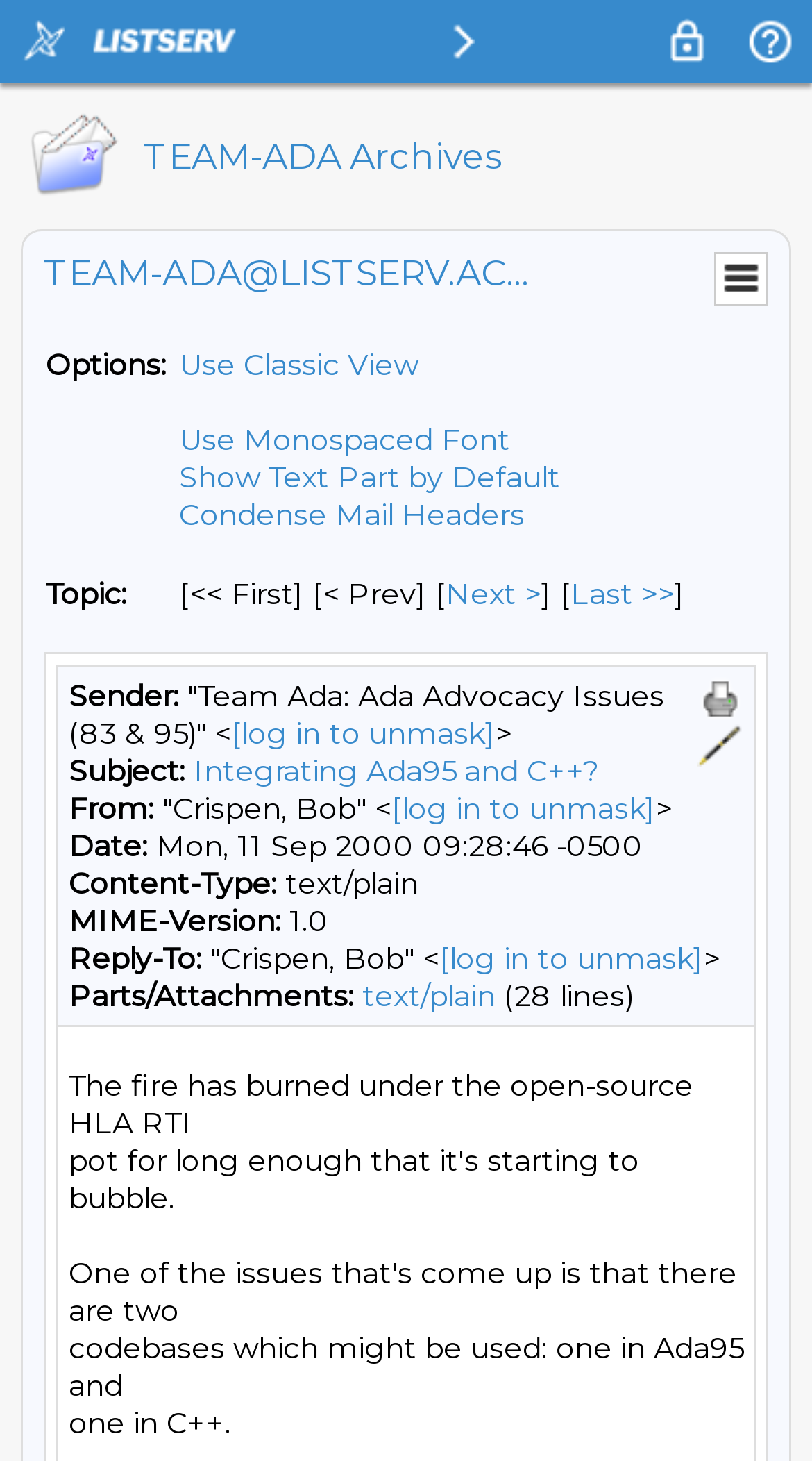Determine the bounding box coordinates of the section to be clicked to follow the instruction: "Print the message". The coordinates should be given as four float numbers between 0 and 1, formatted as [left, top, right, bottom].

[0.859, 0.463, 0.915, 0.495]